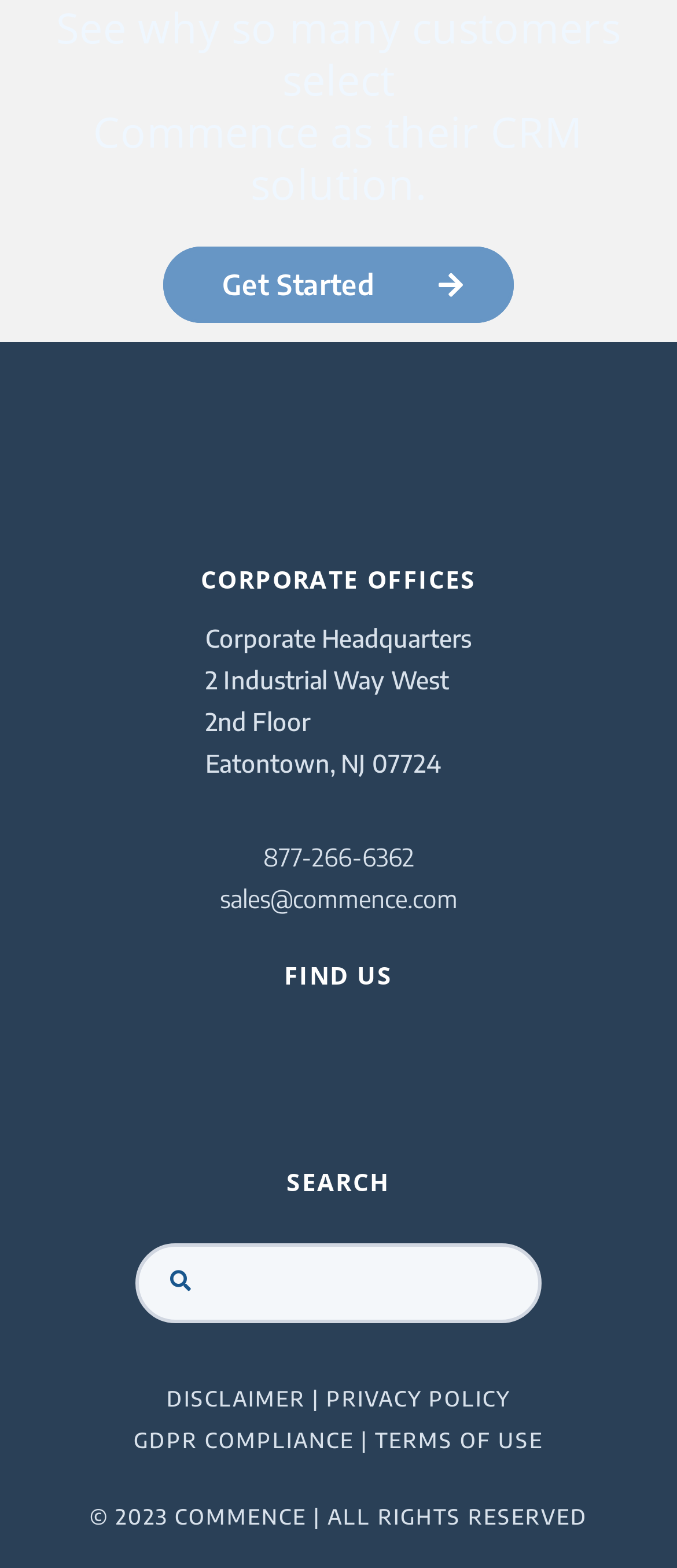What is the copyright year of the company?
Give a thorough and detailed response to the question.

The copyright year of the company is 2023, which can be found in the footer section of the webpage, at the very bottom, next to the 'ALL RIGHTS RESERVED' statement.